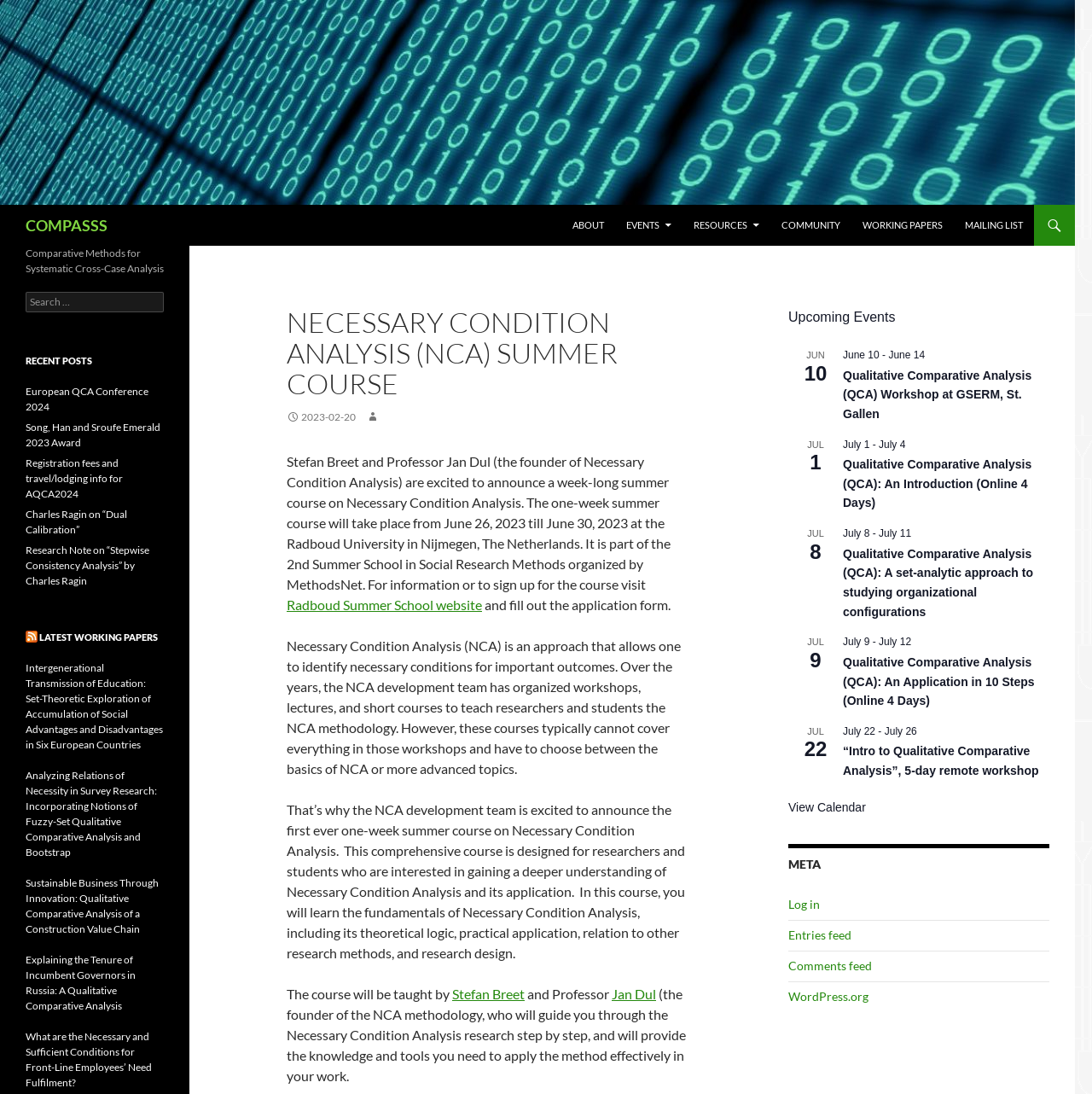When does the summer course take place?
Answer the question based on the image using a single word or a brief phrase.

June 26, 2023 till June 30, 2023